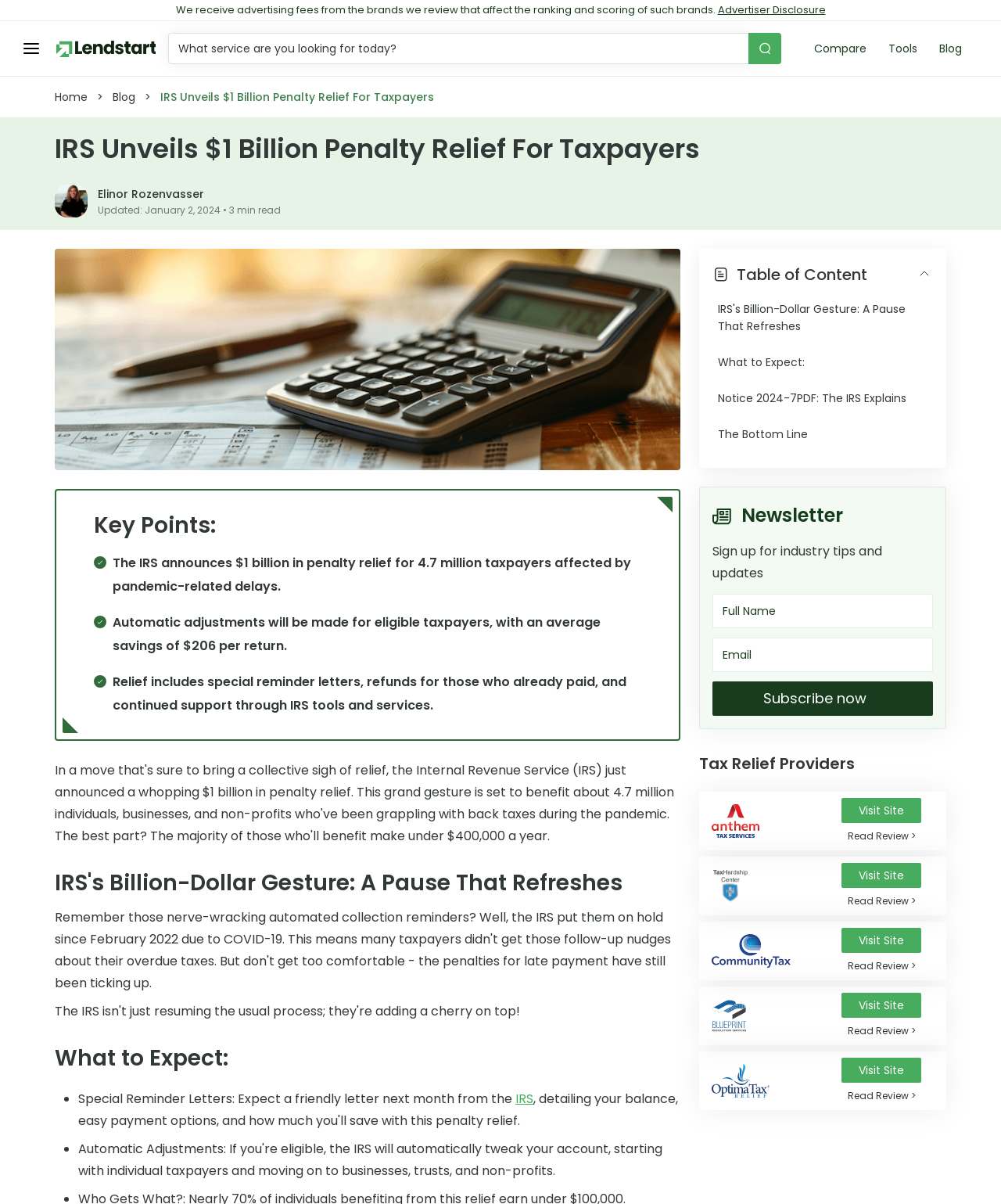Use one word or a short phrase to answer the question provided: 
What is the title of the article?

IRS Unveils $1 Billion Penalty Relief For Taxpayers